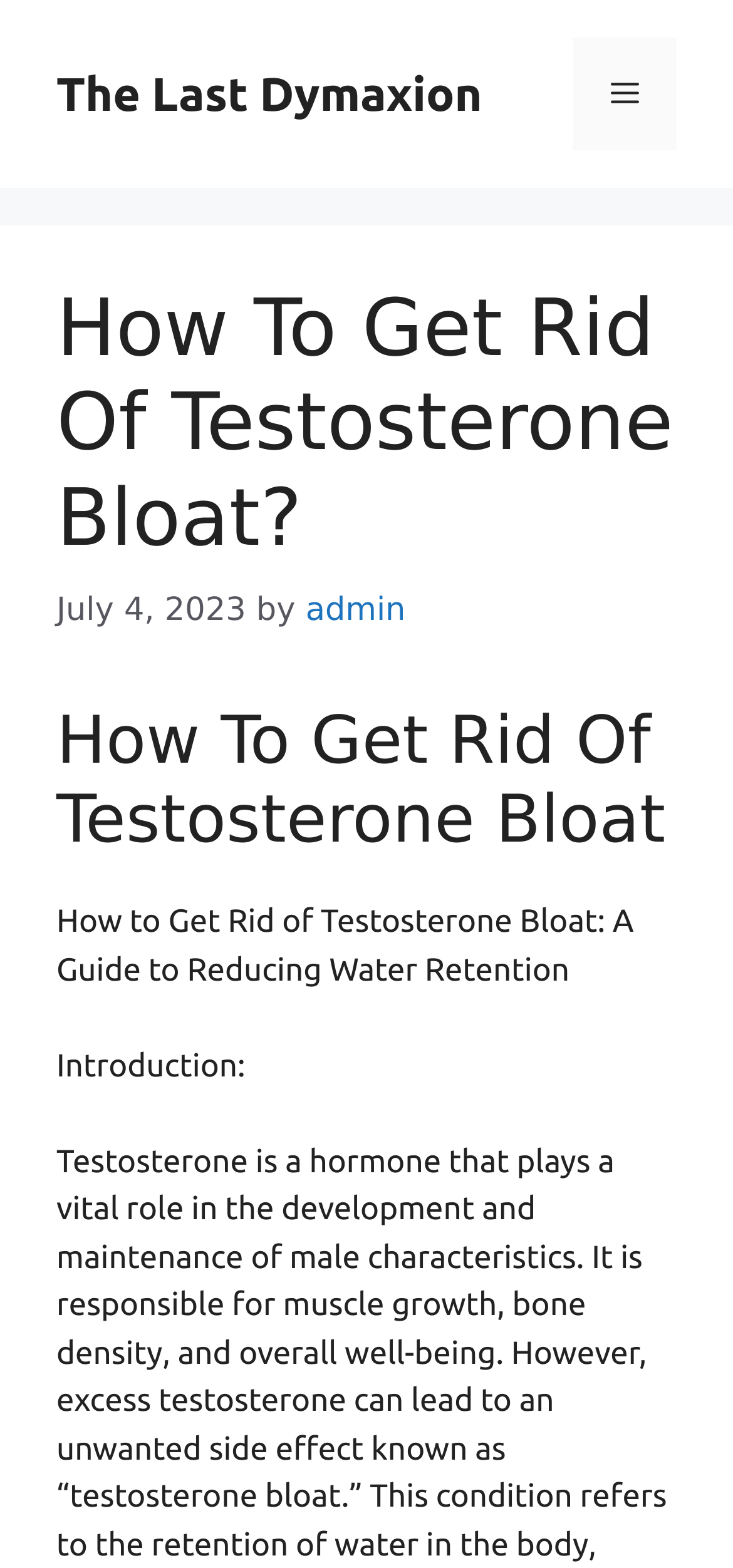Reply to the question with a brief word or phrase: What is the subtitle of the article?

A Guide to Reducing Water Retention